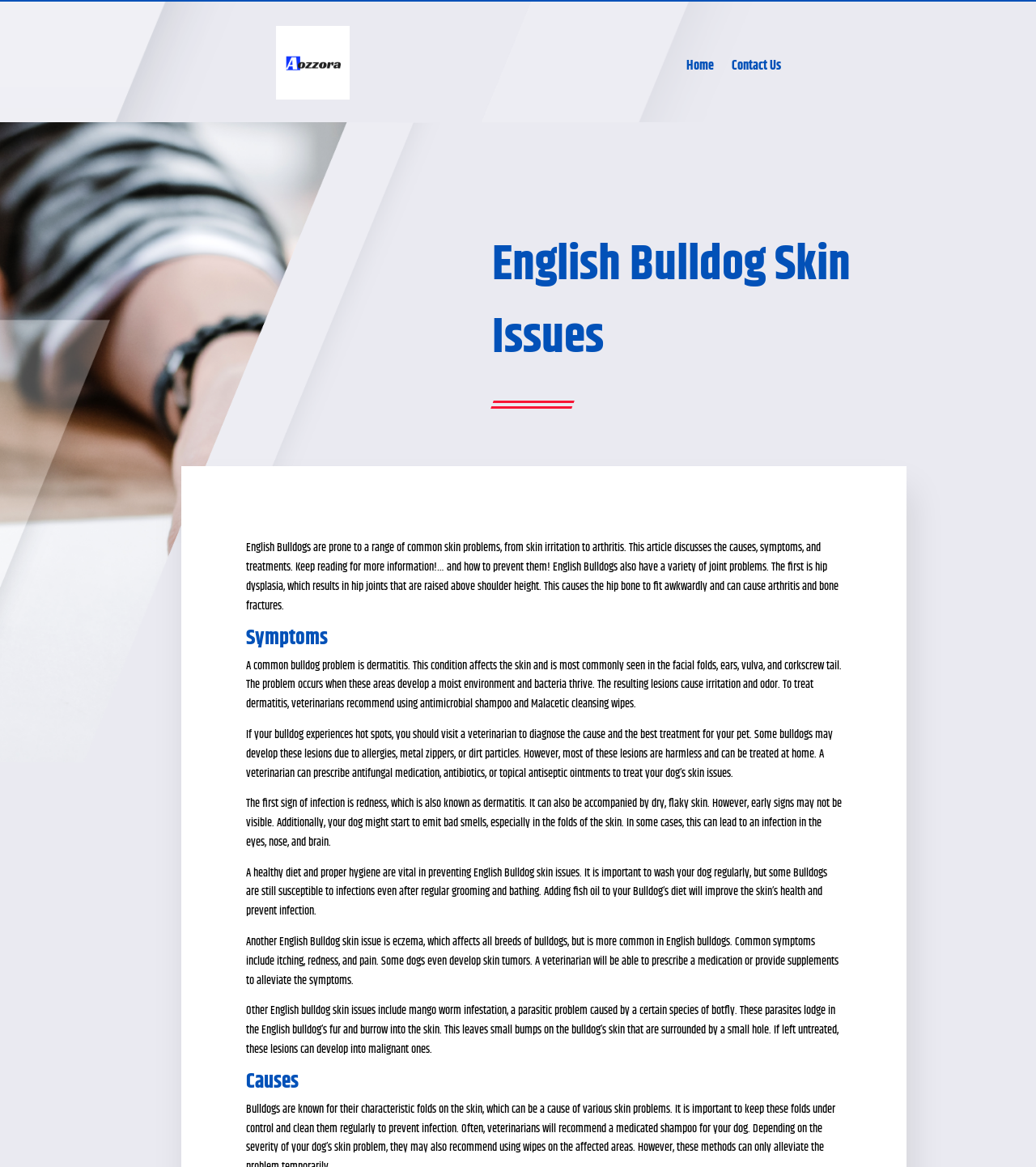What is a common skin problem in English Bulldogs?
Based on the visual, give a brief answer using one word or a short phrase.

Dermatitis